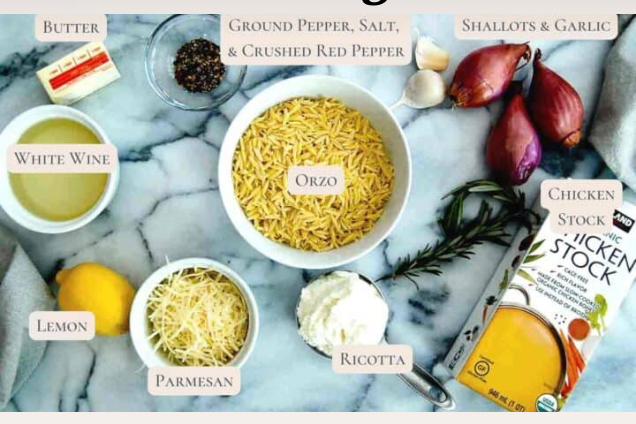What is the function of the carton of chicken stock?
Based on the image, please offer an in-depth response to the question.

The carton of chicken stock serves as a base for the creamy orzo with rosemary brown butter recipe, providing a foundation for the dish's flavor and texture.